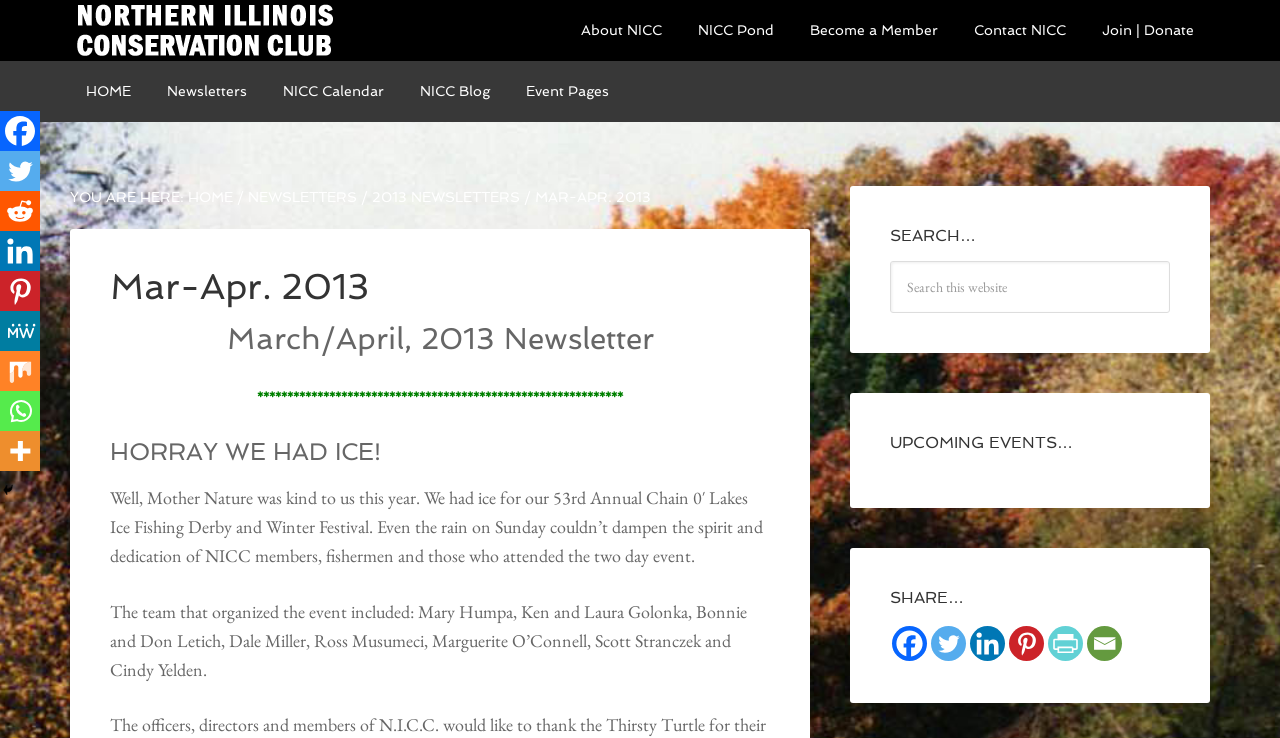Please find the bounding box coordinates of the element that must be clicked to perform the given instruction: "View the 'NEWSLETTERS' page". The coordinates should be four float numbers from 0 to 1, i.e., [left, top, right, bottom].

[0.194, 0.256, 0.279, 0.278]